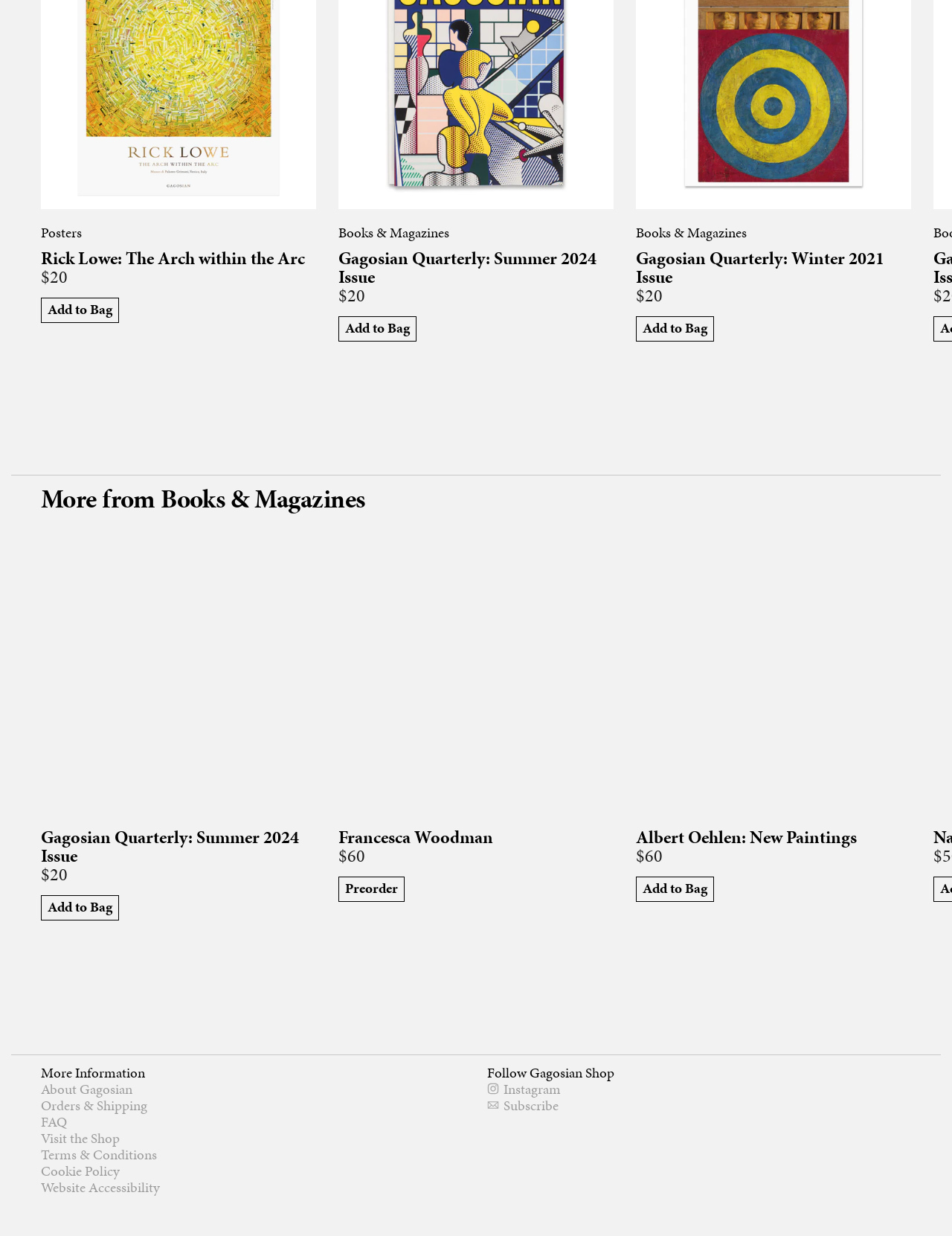From the screenshot, find the bounding box of the UI element matching this description: "Add to Bag". Supply the bounding box coordinates in the form [left, top, right, bottom], each a float between 0 and 1.

[0.668, 0.709, 0.75, 0.729]